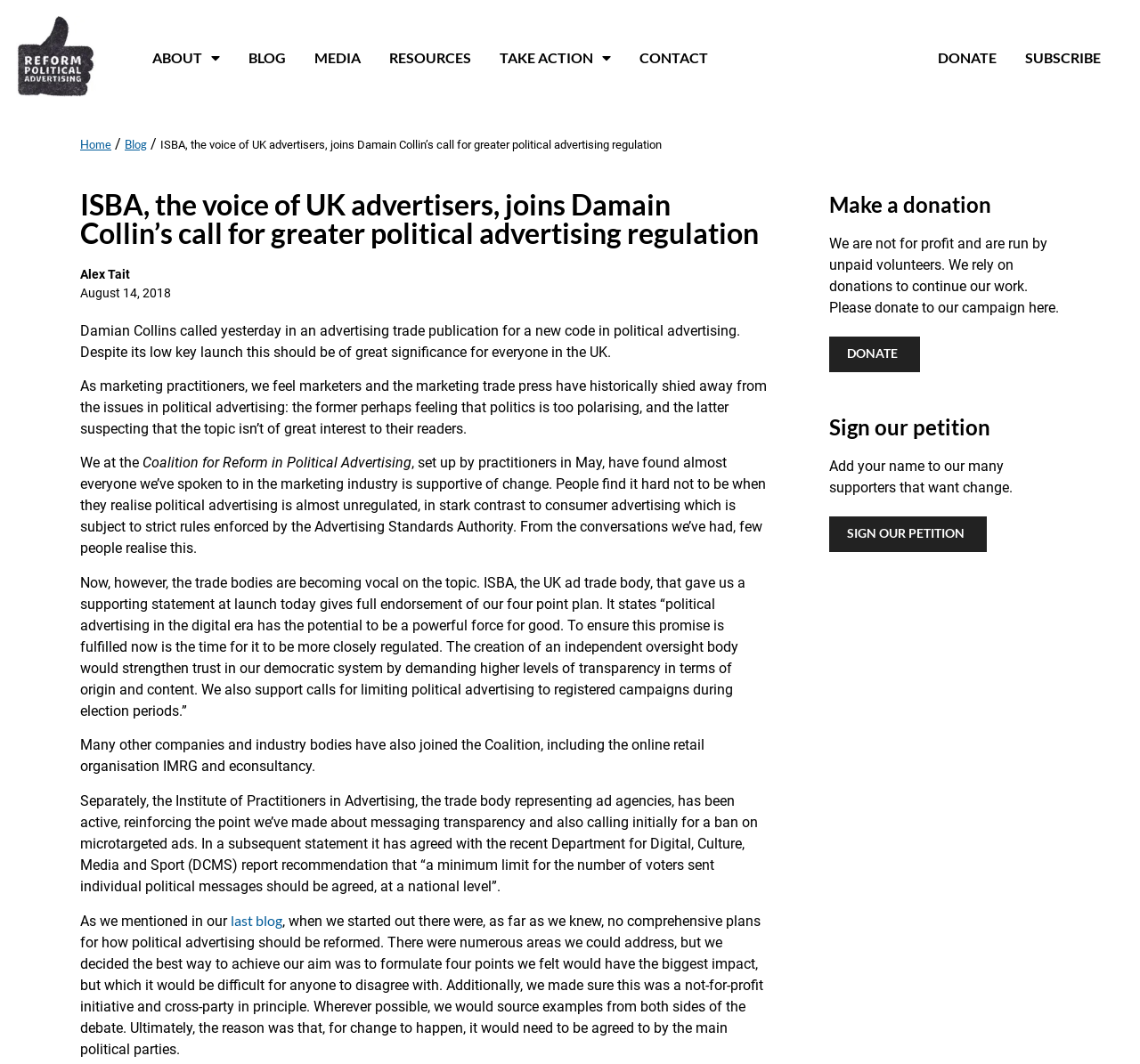Identify the bounding box coordinates of the clickable region to carry out the given instruction: "Click on ABOUT".

[0.134, 0.035, 0.193, 0.073]